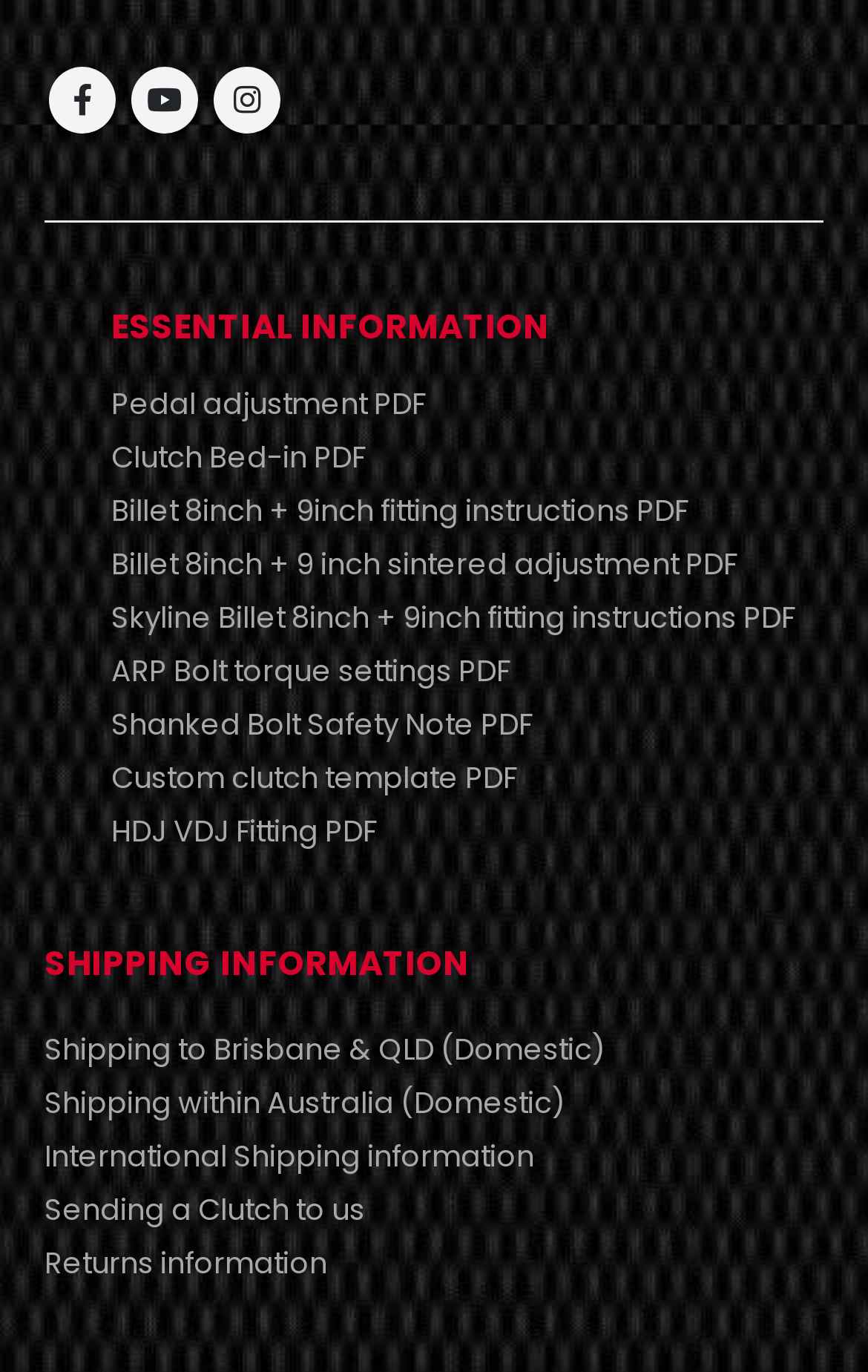Identify the bounding box for the UI element described as: "International Shipping information". The coordinates should be four float numbers between 0 and 1, i.e., [left, top, right, bottom].

[0.051, 0.827, 0.615, 0.858]